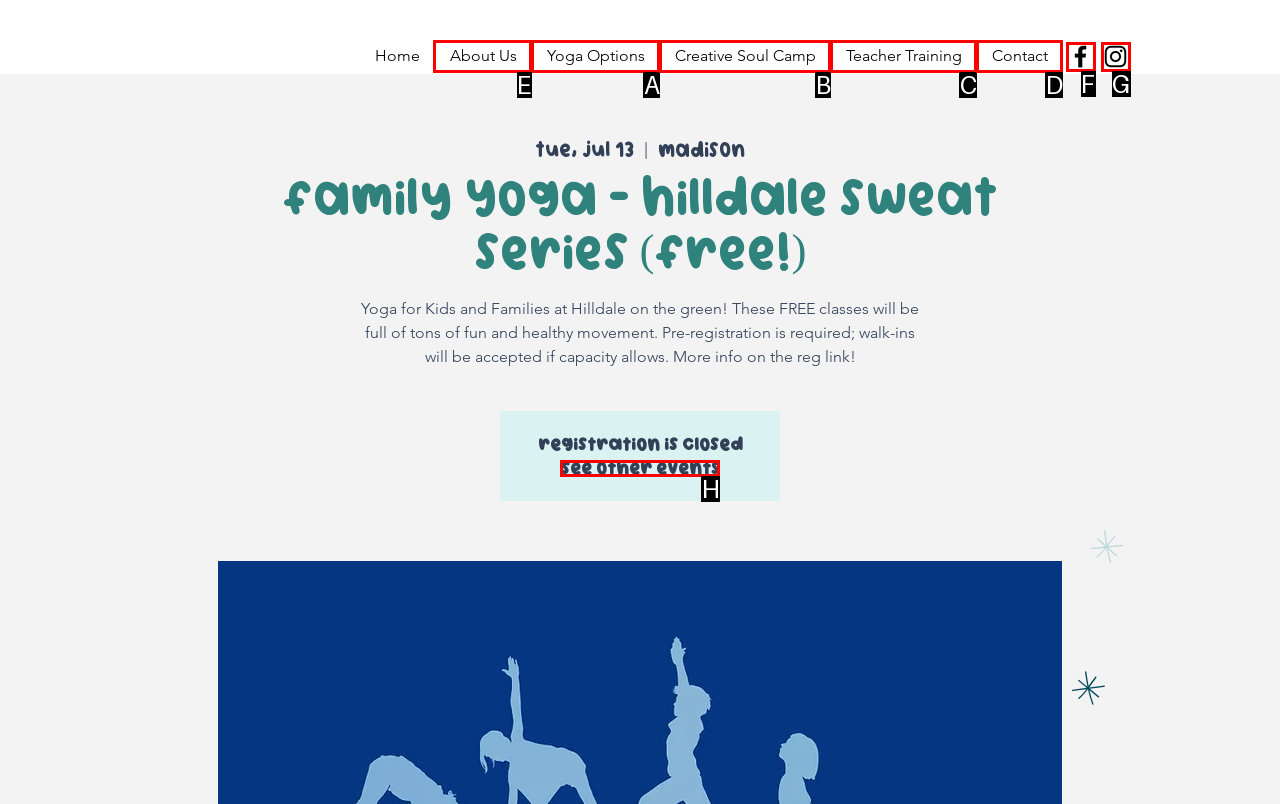To execute the task: view about us, which one of the highlighted HTML elements should be clicked? Answer with the option's letter from the choices provided.

E